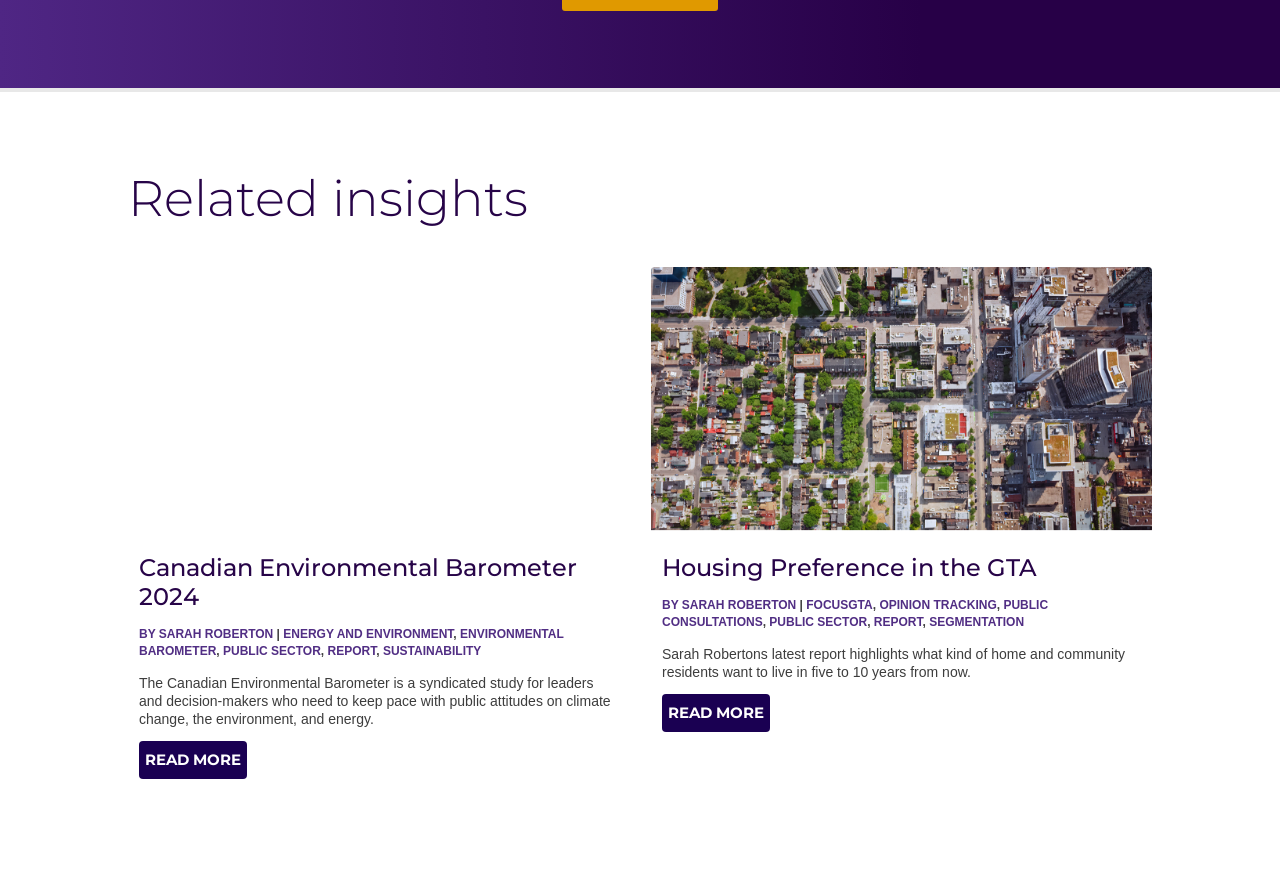How many articles are on the webpage?
Using the picture, provide a one-word or short phrase answer.

2